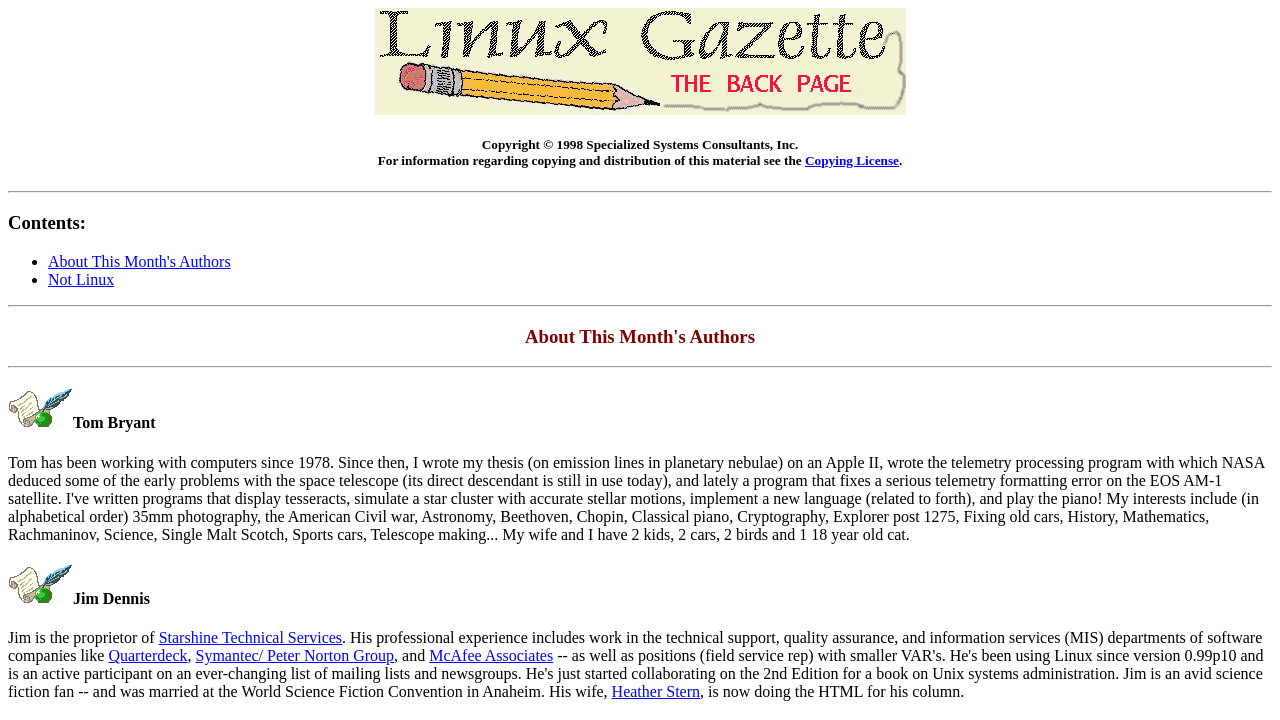Determine the bounding box coordinates of the region that needs to be clicked to achieve the task: "Read about This Month's Authors".

[0.038, 0.351, 0.18, 0.375]